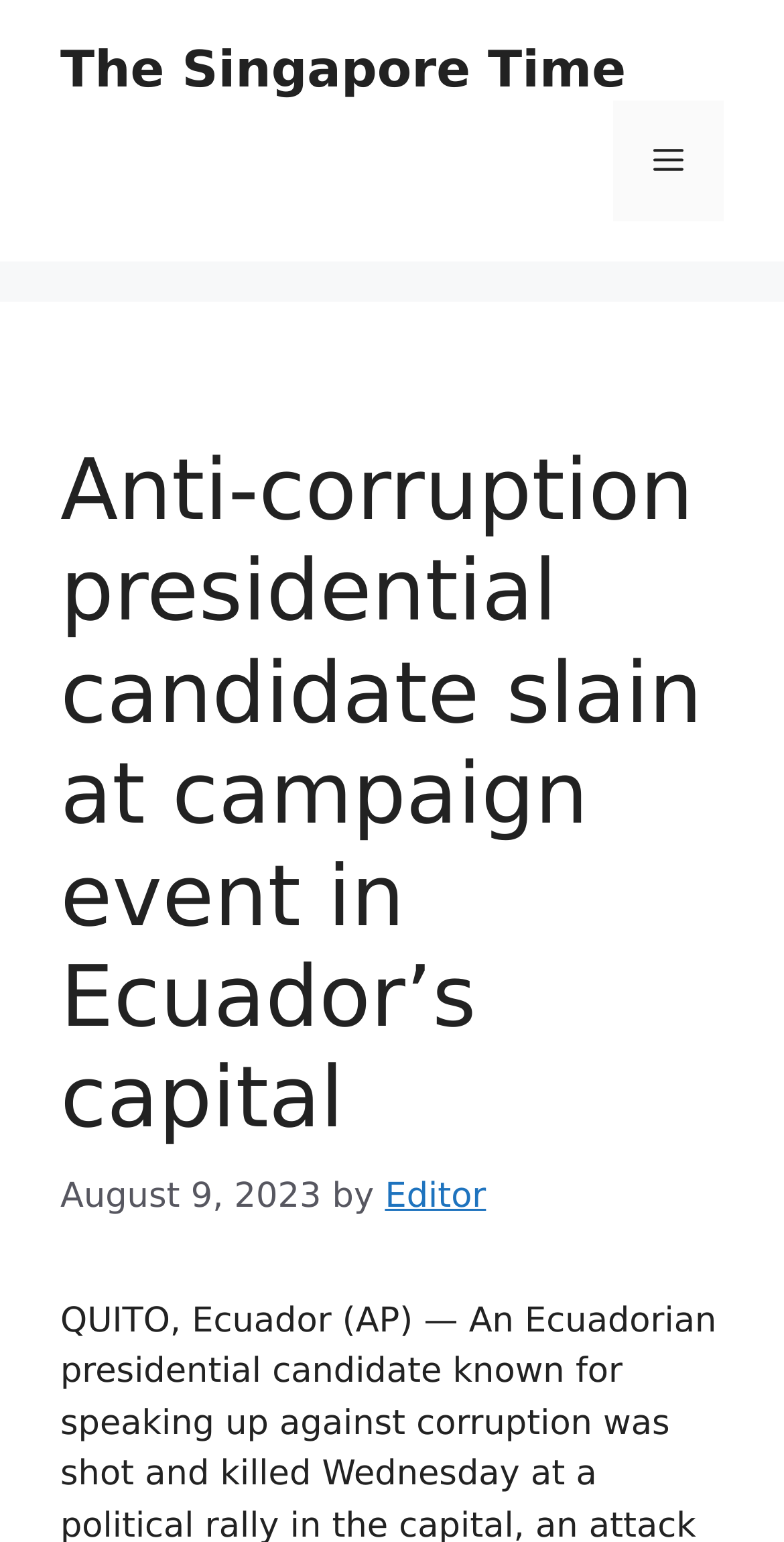Identify the webpage's primary heading and generate its text.

Anti-corruption presidential candidate slain at campaign event in Ecuador’s capital